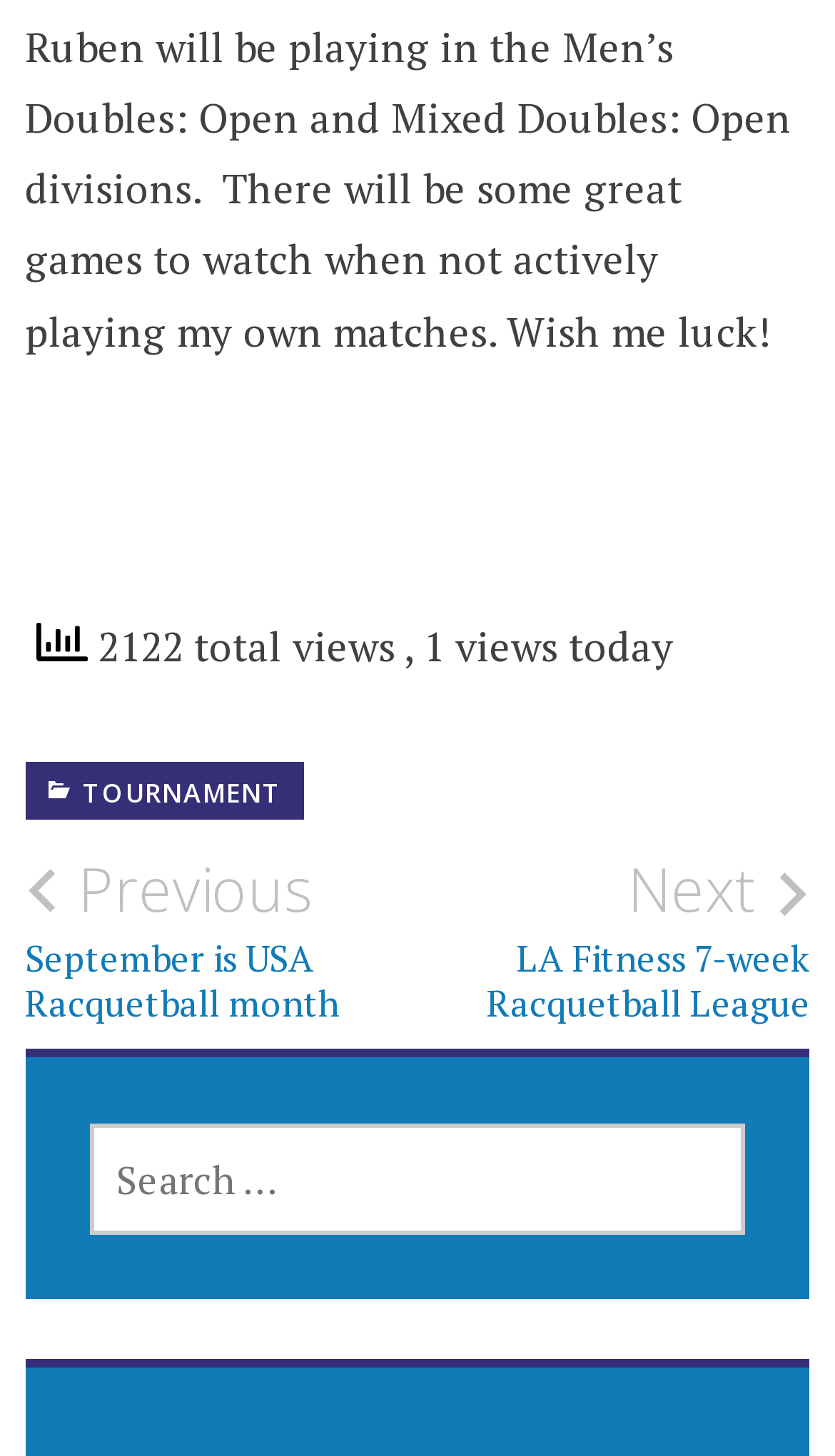Examine the image carefully and respond to the question with a detailed answer: 
What is the purpose of the search box?

I found the answer by looking at the search box element with the text 'SEARCH FOR:' and the StaticText element with the same text above it, which suggests that the search box is used to search for posts on the webpage.